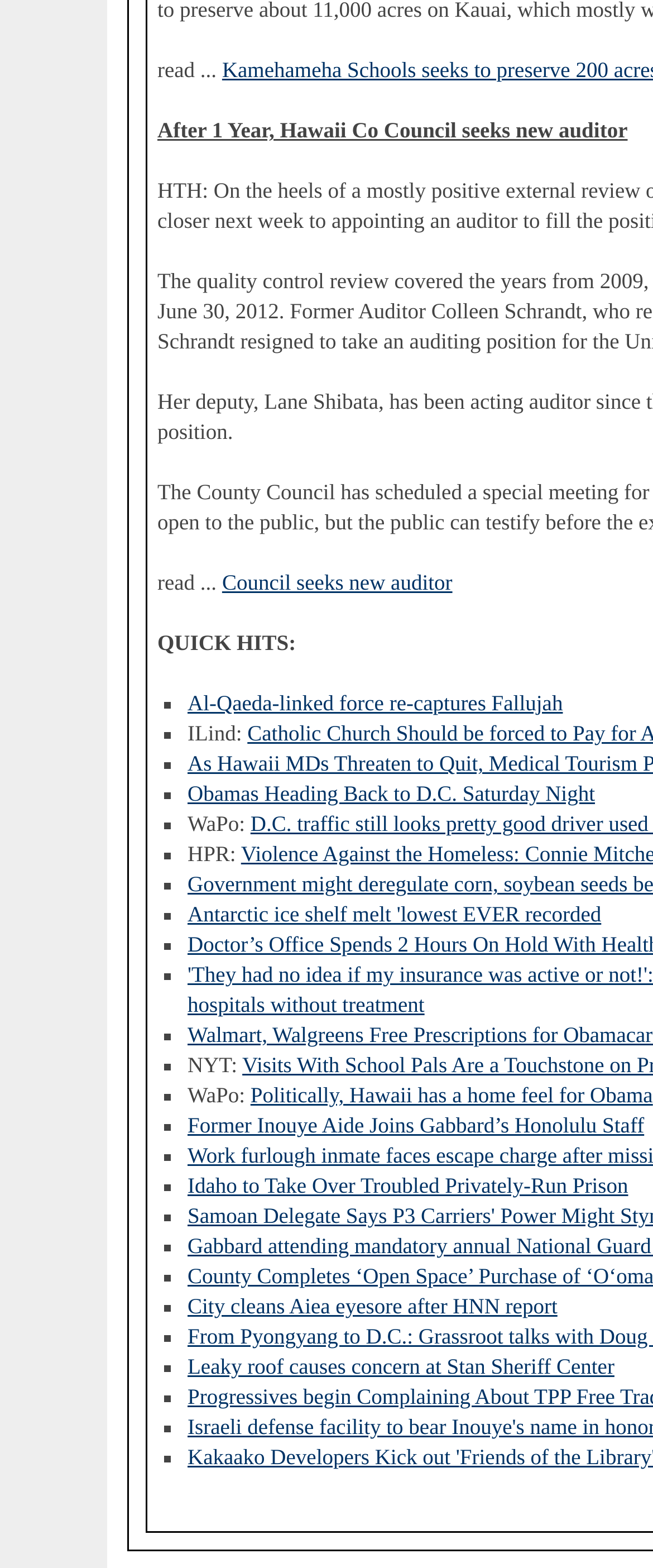What is the position of the 'QUICK HITS' section on the webpage? Please answer the question using a single word or phrase based on the image.

Middle